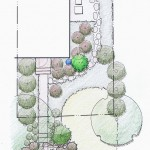What type of plants are used to add visual interest?
Please elaborate on the answer to the question with detailed information.

The caption specifically mentions that the composition is thoughtfully arranged to integrate ornamental grasses and bulbs for visual interest, which suggests that these types of plants are used to add visual appeal to the garden.